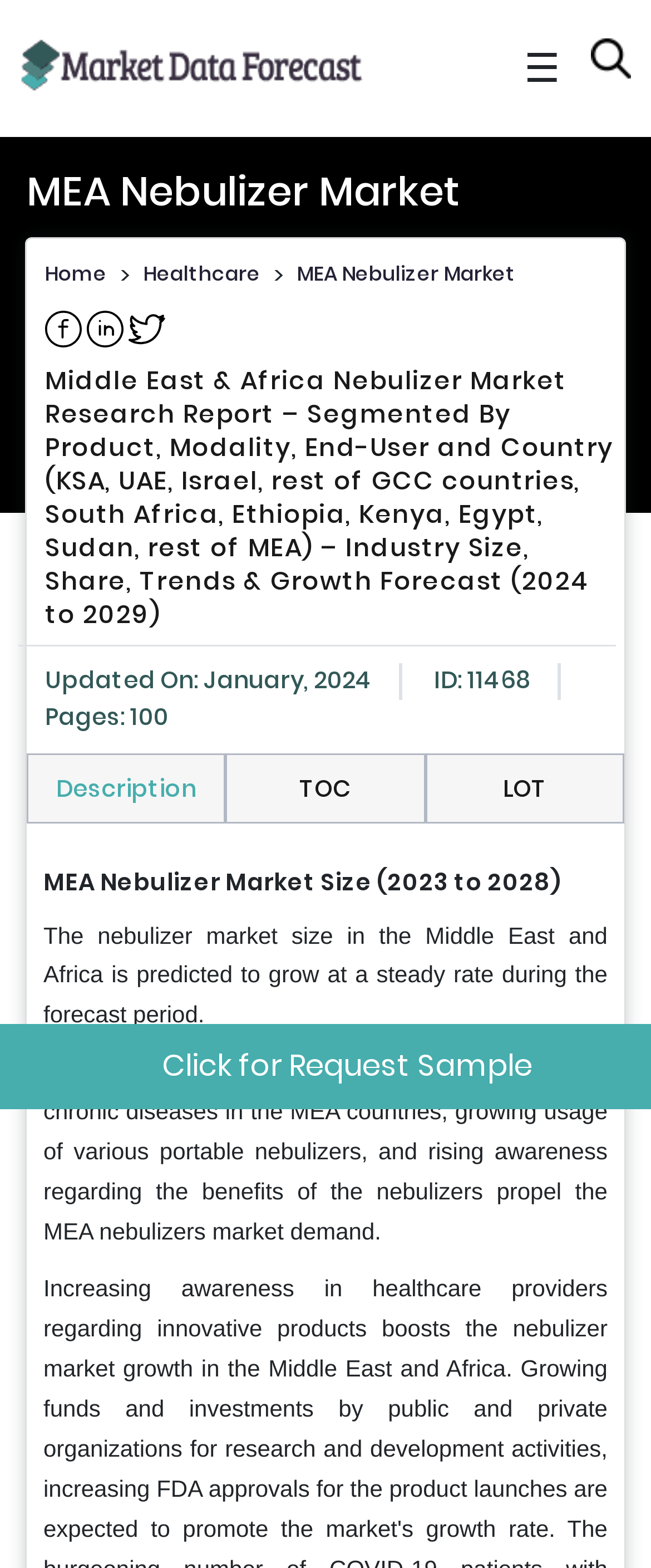Predict the bounding box coordinates of the UI element that matches this description: "Recipes". The coordinates should be in the format [left, top, right, bottom] with each value between 0 and 1.

None